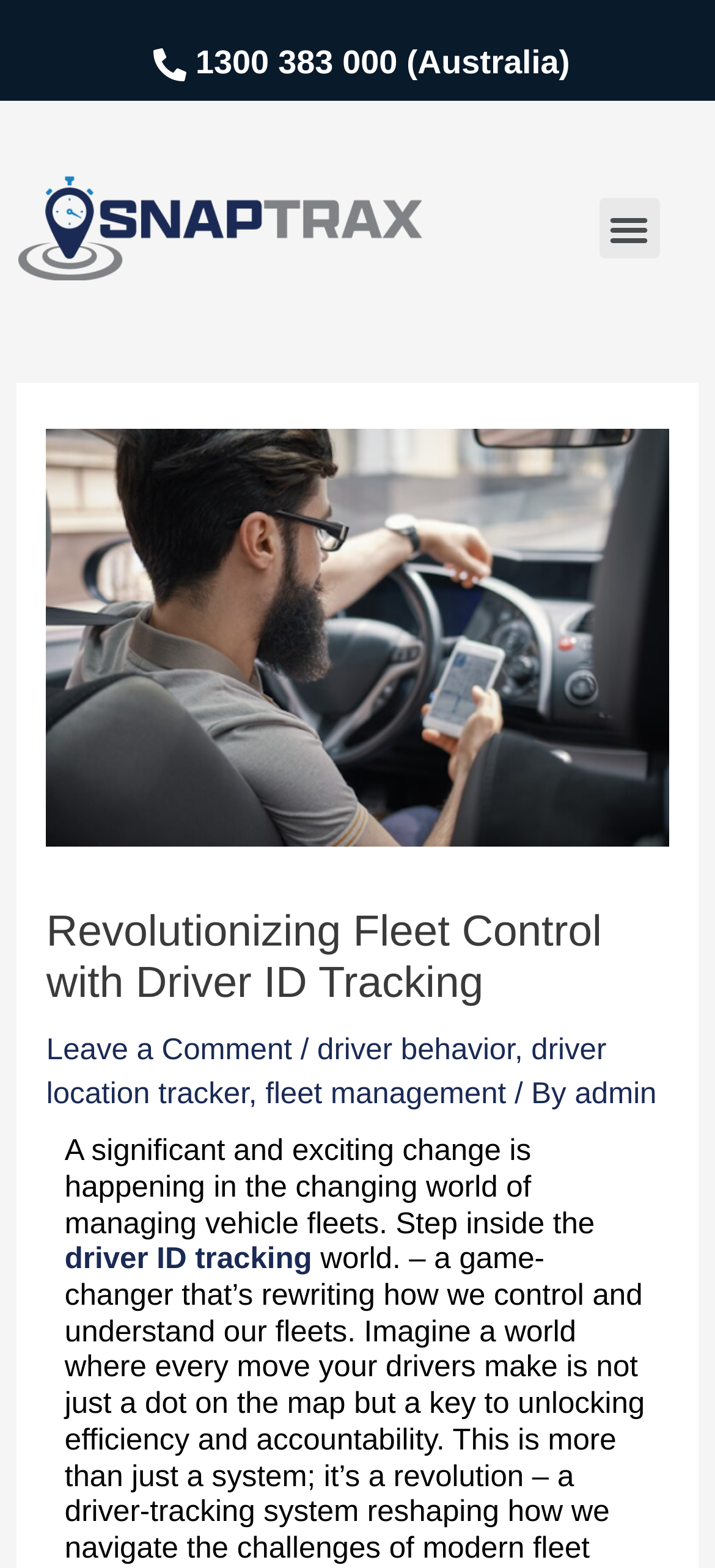Explain in detail what is displayed on the webpage.

The webpage is about SnapTrax, a driver tracking system that offers fleet management solutions. At the top left corner, there is a link to contact SnapTrax in Australia with a phone number. Next to it is the SnapTrax logo, which is an image. On the top right corner, there is a menu toggle button.

Below the top section, there is a header area that spans almost the entire width of the page. It contains an image related to driver ID tracking, a heading that reads "Revolutionizing Fleet Control with Driver ID Tracking", and several links and text elements. The links are to related topics such as "Leave a Comment", "driver behavior", "driver location tracker", "fleet management", and "admin". The text elements include a slash and a comma, which separate the links.

Below the header area, there is a block of text that discusses the changing world of managing vehicle fleets and mentions driver ID tracking. The text is positioned near the top center of the page.